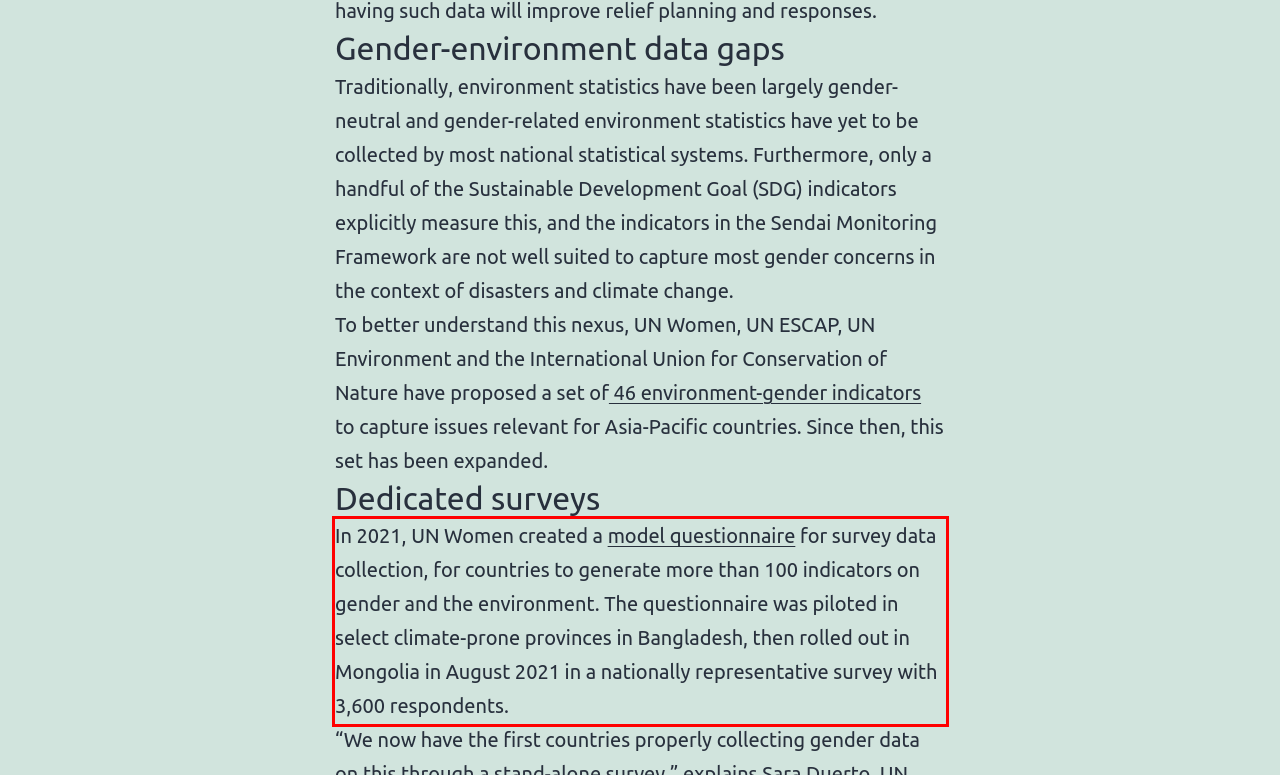You have a screenshot of a webpage where a UI element is enclosed in a red rectangle. Perform OCR to capture the text inside this red rectangle.

In 2021, UN Women created a model questionnaire for survey data collection, for countries to generate more than 100 indicators on gender and the environment. The questionnaire was piloted in select climate-prone provinces in Bangladesh, then rolled out in Mongolia in August 2021 in a nationally representative survey with 3,600 respondents.